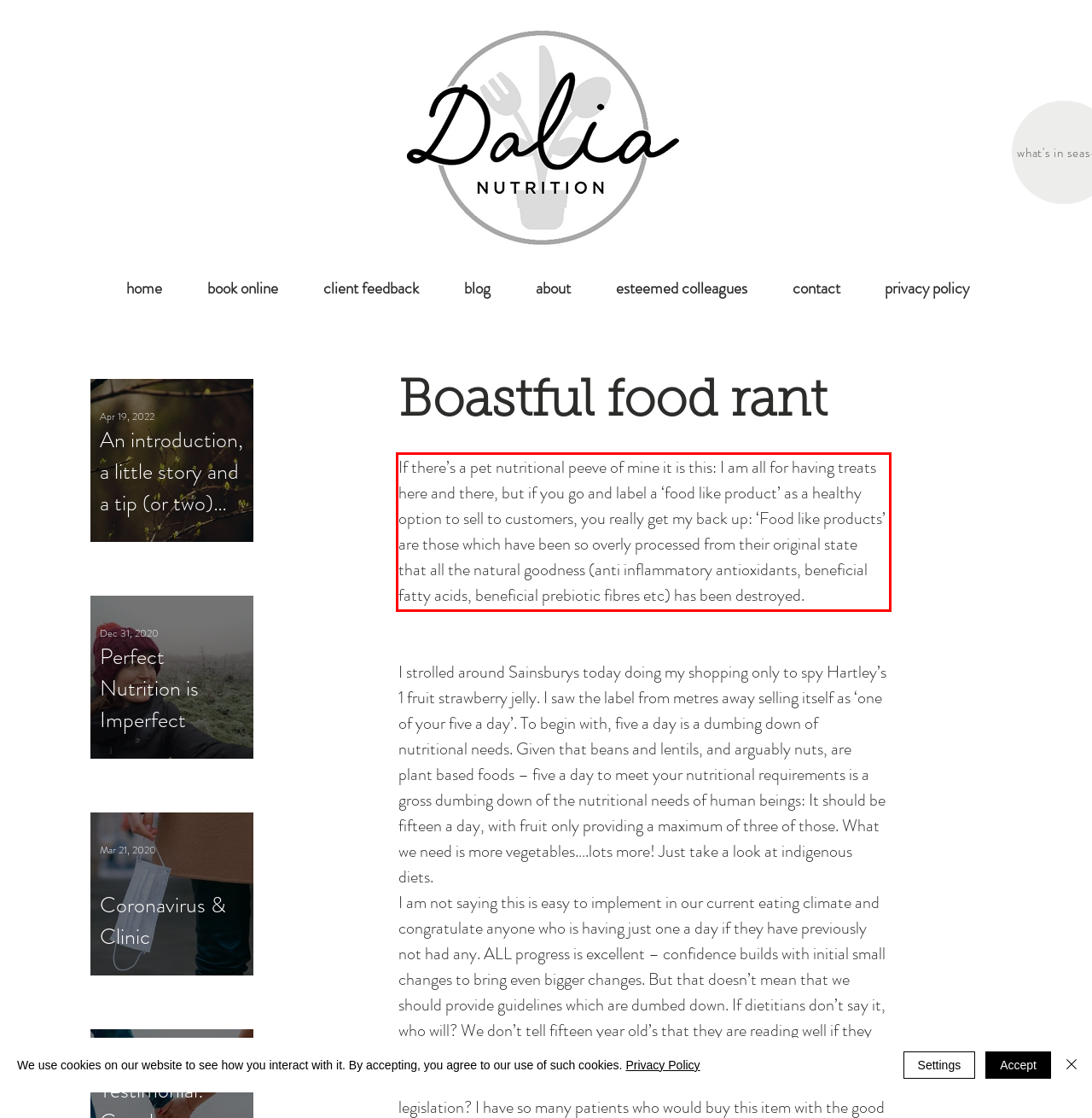Please look at the screenshot provided and find the red bounding box. Extract the text content contained within this bounding box.

If there’s a pet nutritional peeve of mine it is this: I am all for having treats here and there, but if you go and label a ‘food like product’ as a healthy option to sell to customers, you really get my back up: ‘Food like products’ are those which have been so overly processed from their original state that all the natural goodness (anti inflammatory antioxidants, beneficial fatty acids, beneficial prebiotic fibres etc) has been destroyed.​​​​